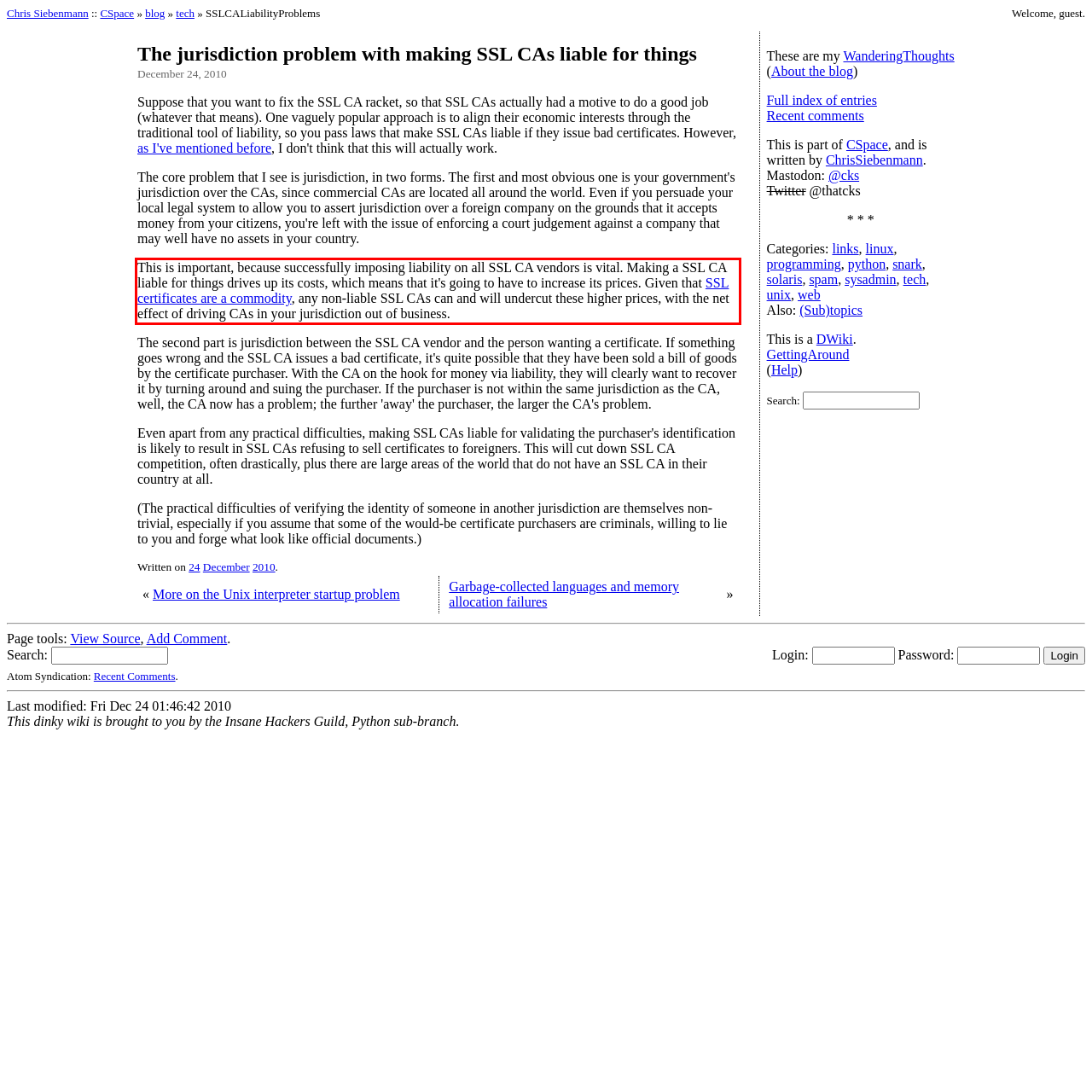You have a screenshot of a webpage where a UI element is enclosed in a red rectangle. Perform OCR to capture the text inside this red rectangle.

This is important, because successfully imposing liability on all SSL CA vendors is vital. Making a SSL CA liable for things drives up its costs, which means that it's going to have to increase its prices. Given that SSL certificates are a commodity, any non-liable SSL CAs can and will undercut these higher prices, with the net effect of driving CAs in your jurisdiction out of business.